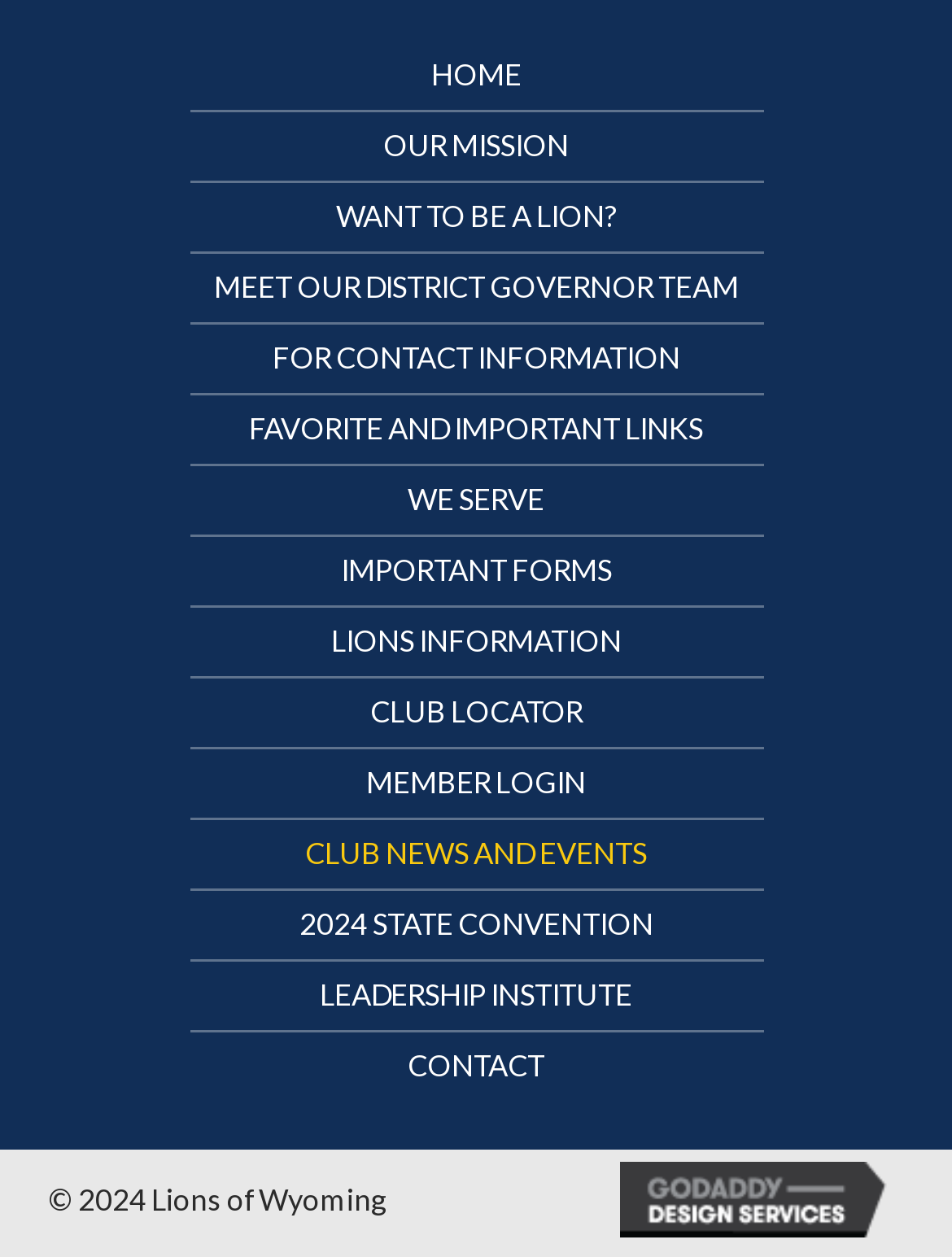Locate the coordinates of the bounding box for the clickable region that fulfills this instruction: "login as a member".

[0.199, 0.597, 0.801, 0.651]